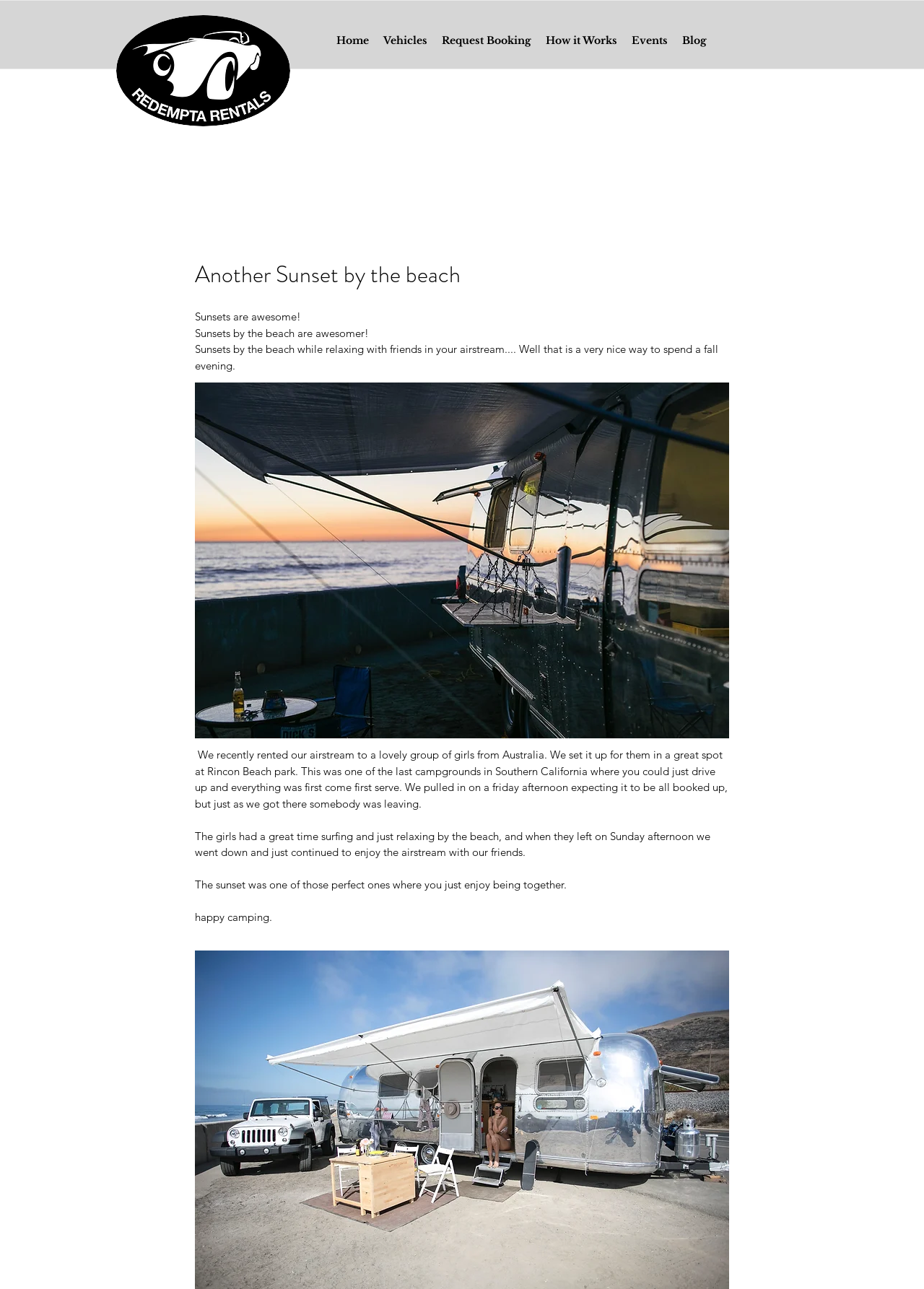Use a single word or phrase to answer the question:
What is the website about?

Airstream rentals